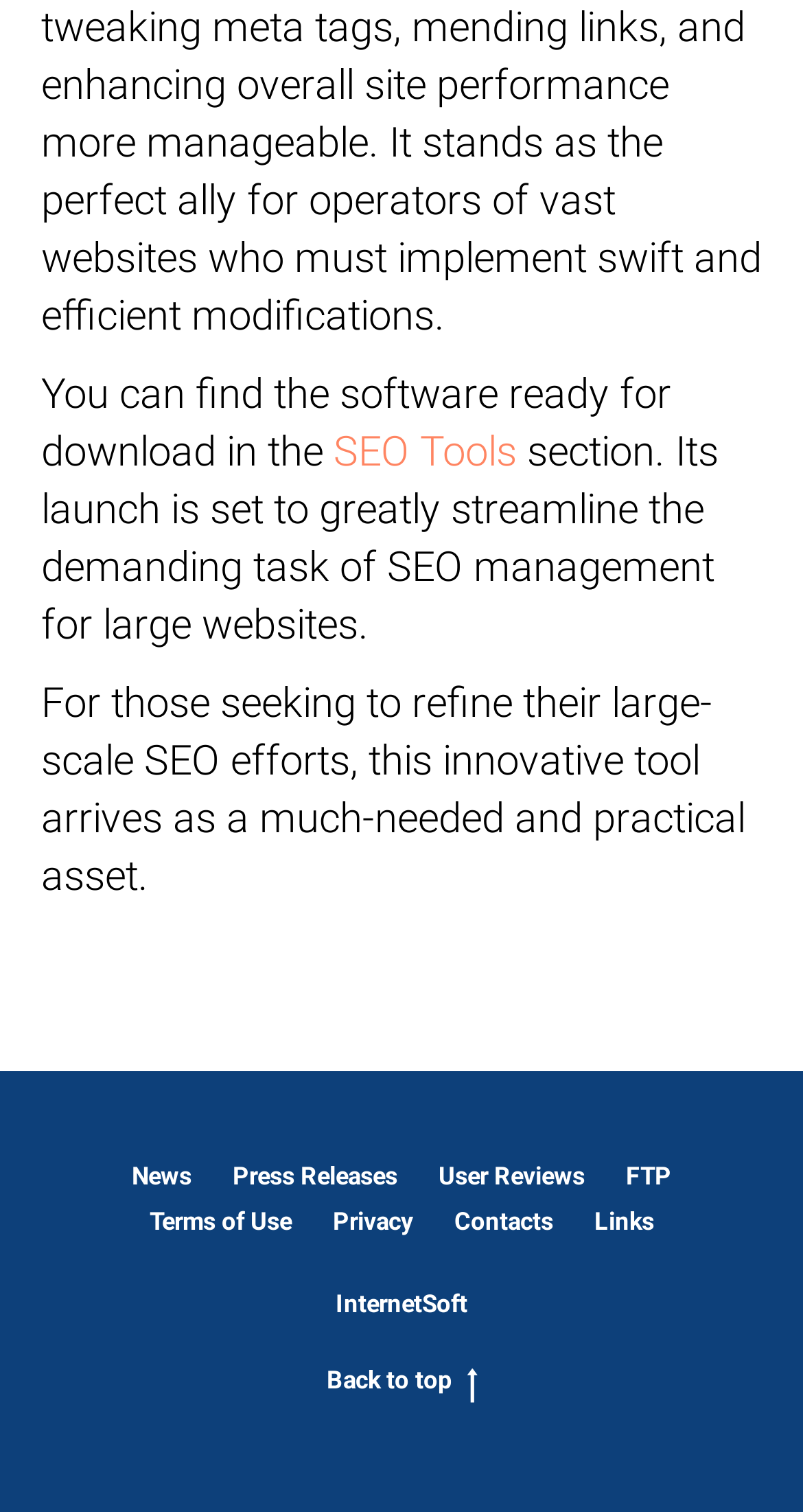Please determine the bounding box coordinates of the element to click on in order to accomplish the following task: "Click SEO Tools". Ensure the coordinates are four float numbers ranging from 0 to 1, i.e., [left, top, right, bottom].

[0.415, 0.283, 0.644, 0.315]